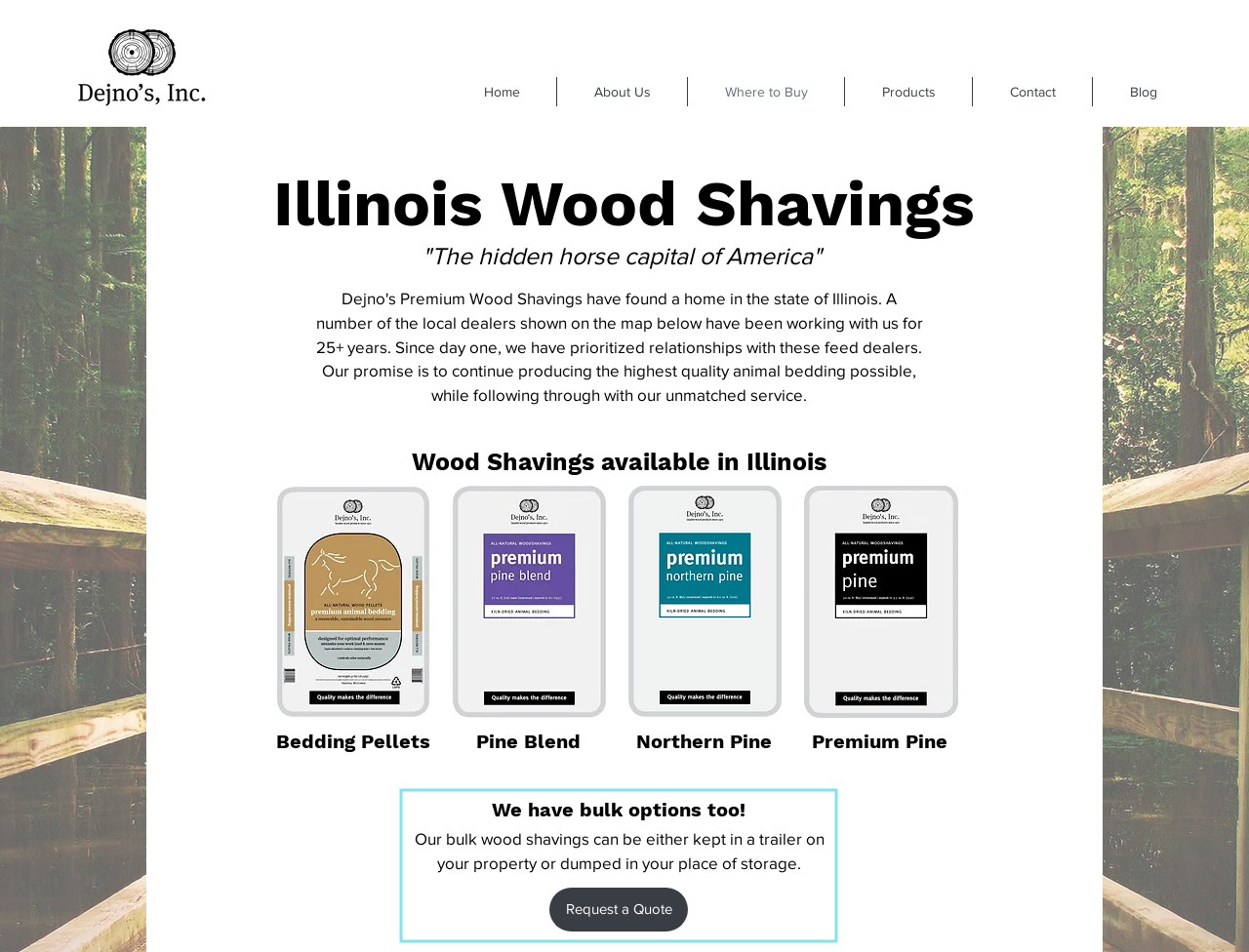Identify the bounding box coordinates for the element you need to click to achieve the following task: "Click the logo". The coordinates must be four float values ranging from 0 to 1, formatted as [left, top, right, bottom].

[0.053, 0.004, 0.176, 0.137]